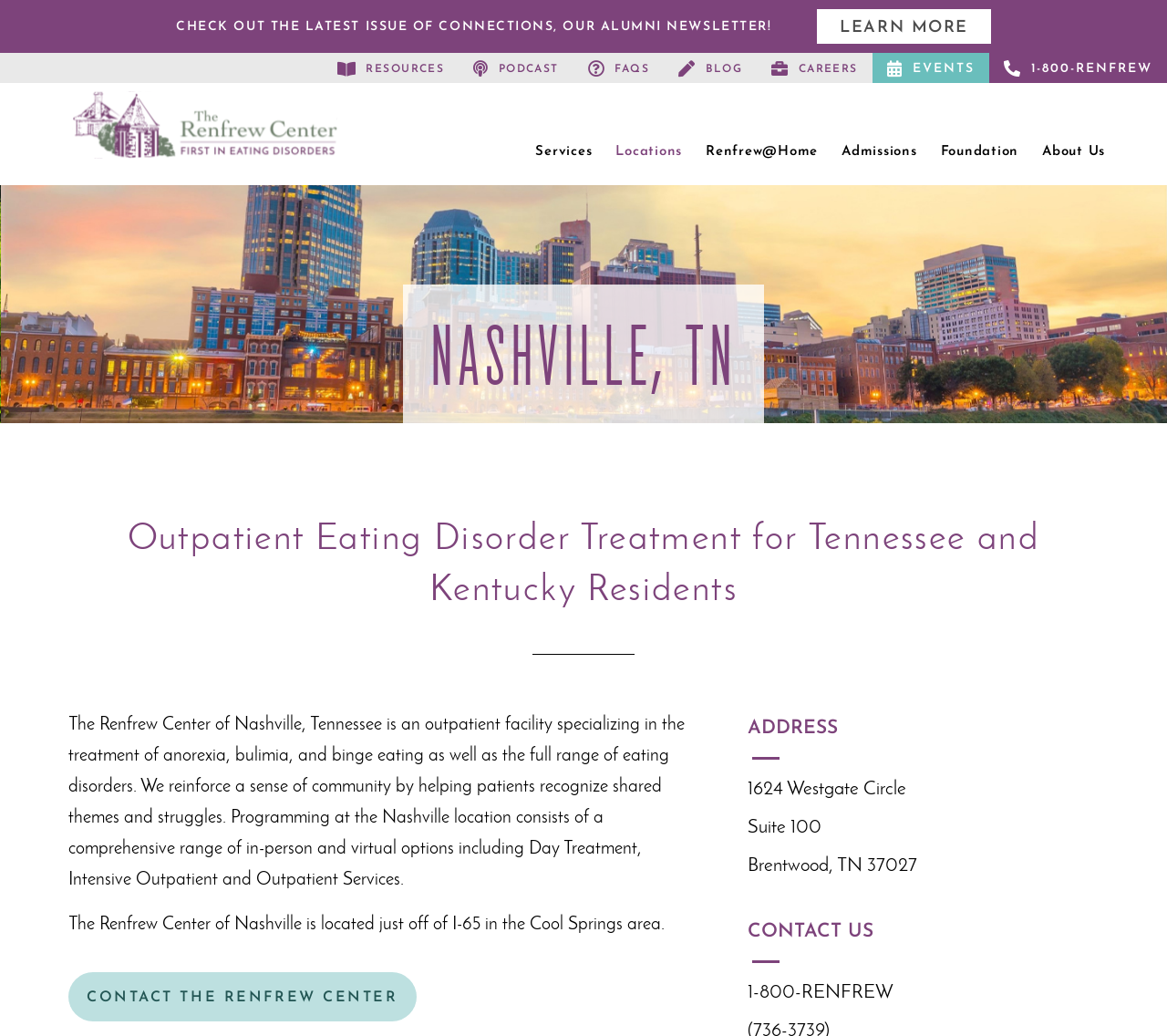Describe every aspect of the webpage comprehensively.

The webpage is about the Renfrew Center of Nashville, Tennessee, which specializes in the treatment of eating disorders. At the top of the page, there is a call-to-action to check out the latest issue of Connections, an alumni newsletter, with a "LEARN MORE" link next to it. Below this, there are several links to resources, including a podcast, FAQs, blog, careers, events, and a phone number to contact the center.

The main content of the page is divided into two sections. On the left, there are links to different sections of the website, including services, locations, Renfrew@Home, admissions, foundation, and about us. On the right, there is a heading that reads "NASHVILLE, TN" followed by a description of the outpatient eating disorder treatment services offered at the Nashville location. This includes a comprehensive range of in-person and virtual options, such as day treatment, intensive outpatient, and outpatient services.

Below this, there is a paragraph of text that provides more information about the Nashville location, including its address in the Cool Springs area. The address is listed in detail, including the suite number and zip code. There is also a "CONTACT THE RENFREW CENTER" link and a "CONTACT US" section with a phone number.

Overall, the webpage provides a clear overview of the services offered by the Renfrew Center of Nashville and how to get in touch with them.